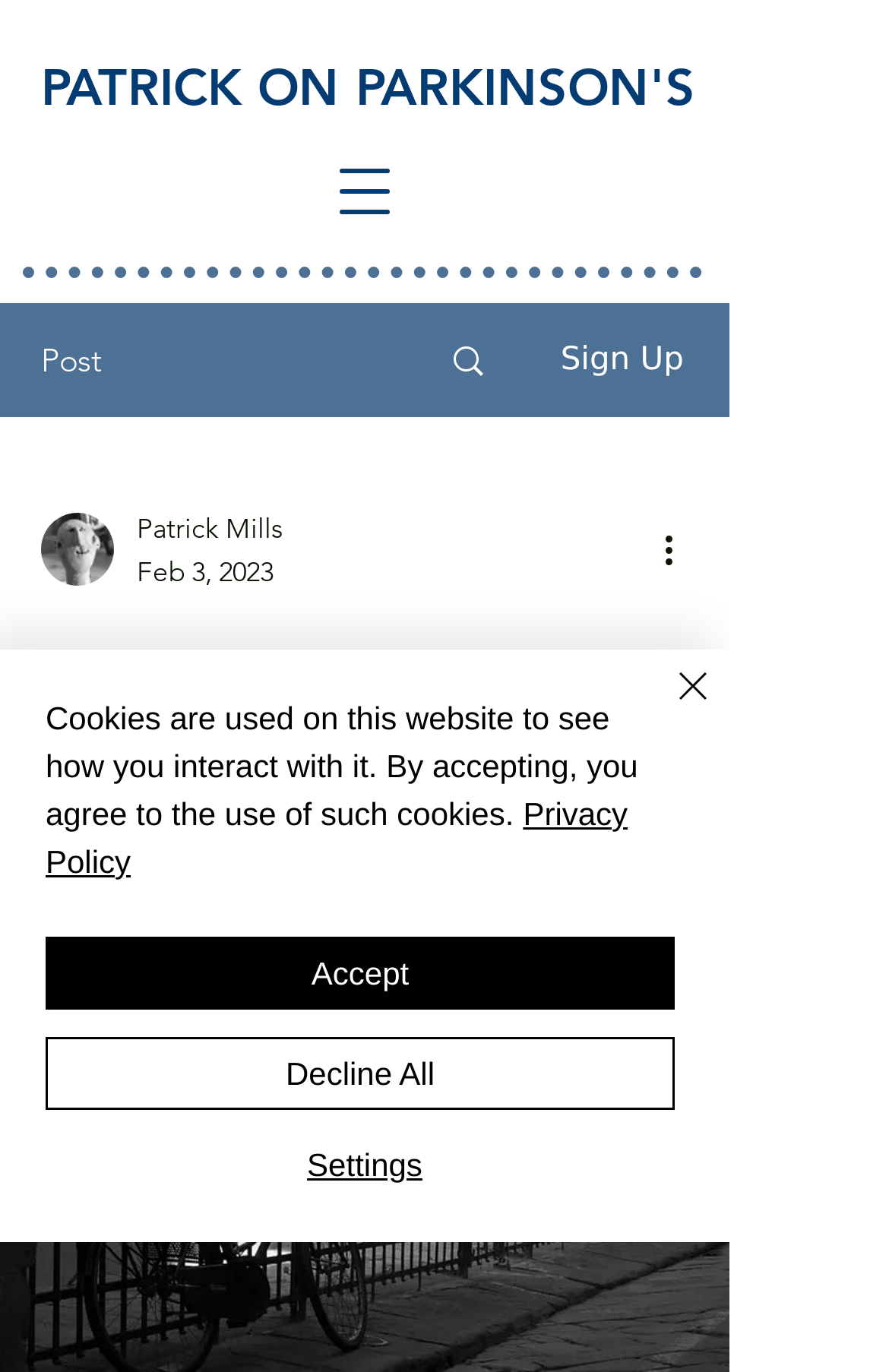What is the topic of the post?
Look at the image and respond to the question as thoroughly as possible.

The topic of the post can be found in the heading element, which is located below the writer's picture and name. The text 'Work' is a heading element that provides the topic of the post.